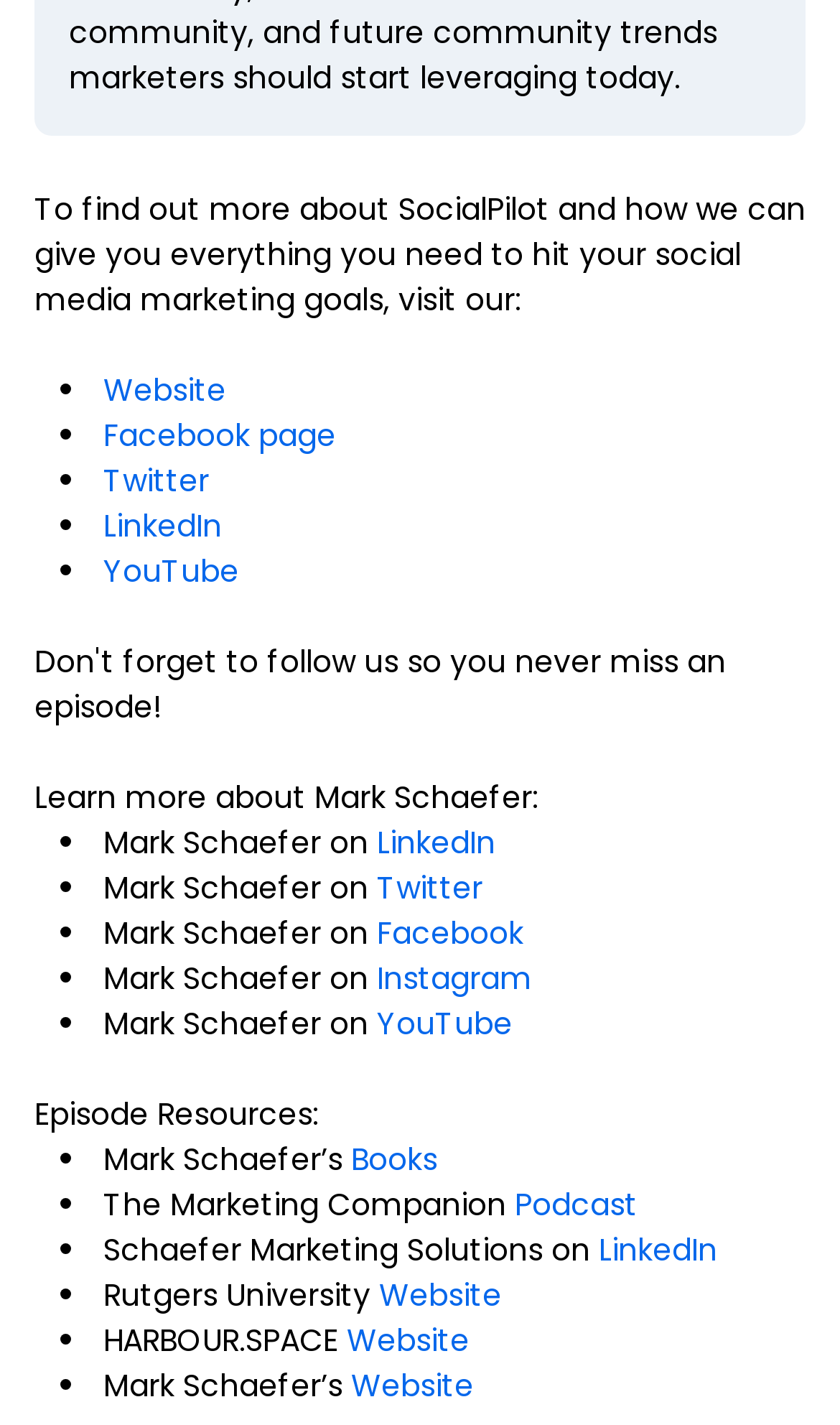Please provide a one-word or short phrase answer to the question:
What is the name of Mark Schaefer's podcast?

The Marketing Companion